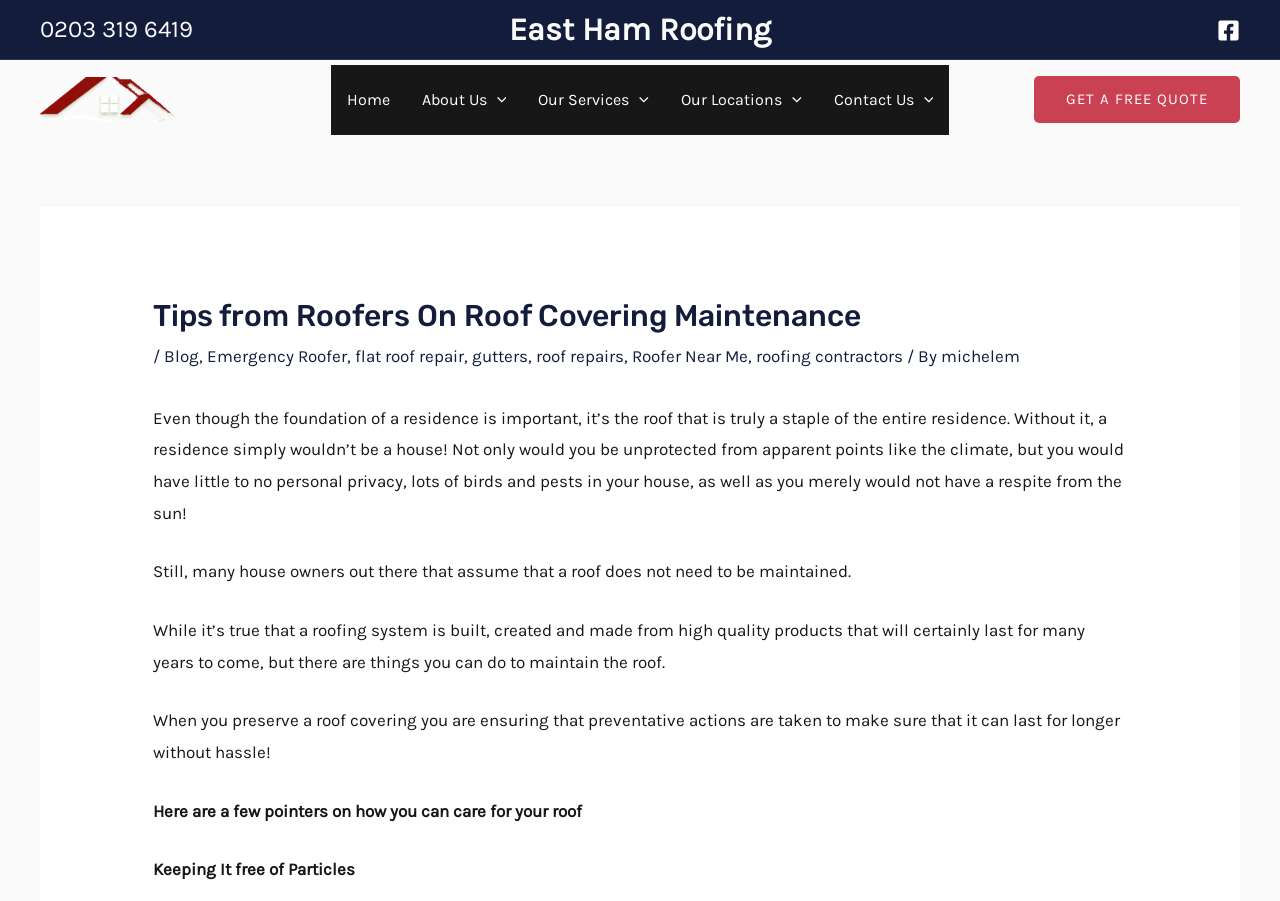What is the name of the Facebook link?
Using the details from the image, give an elaborate explanation to answer the question.

I found the Facebook link by looking at the top right corner of the webpage, where I saw a link element with the text 'Facebook' and an image icon.